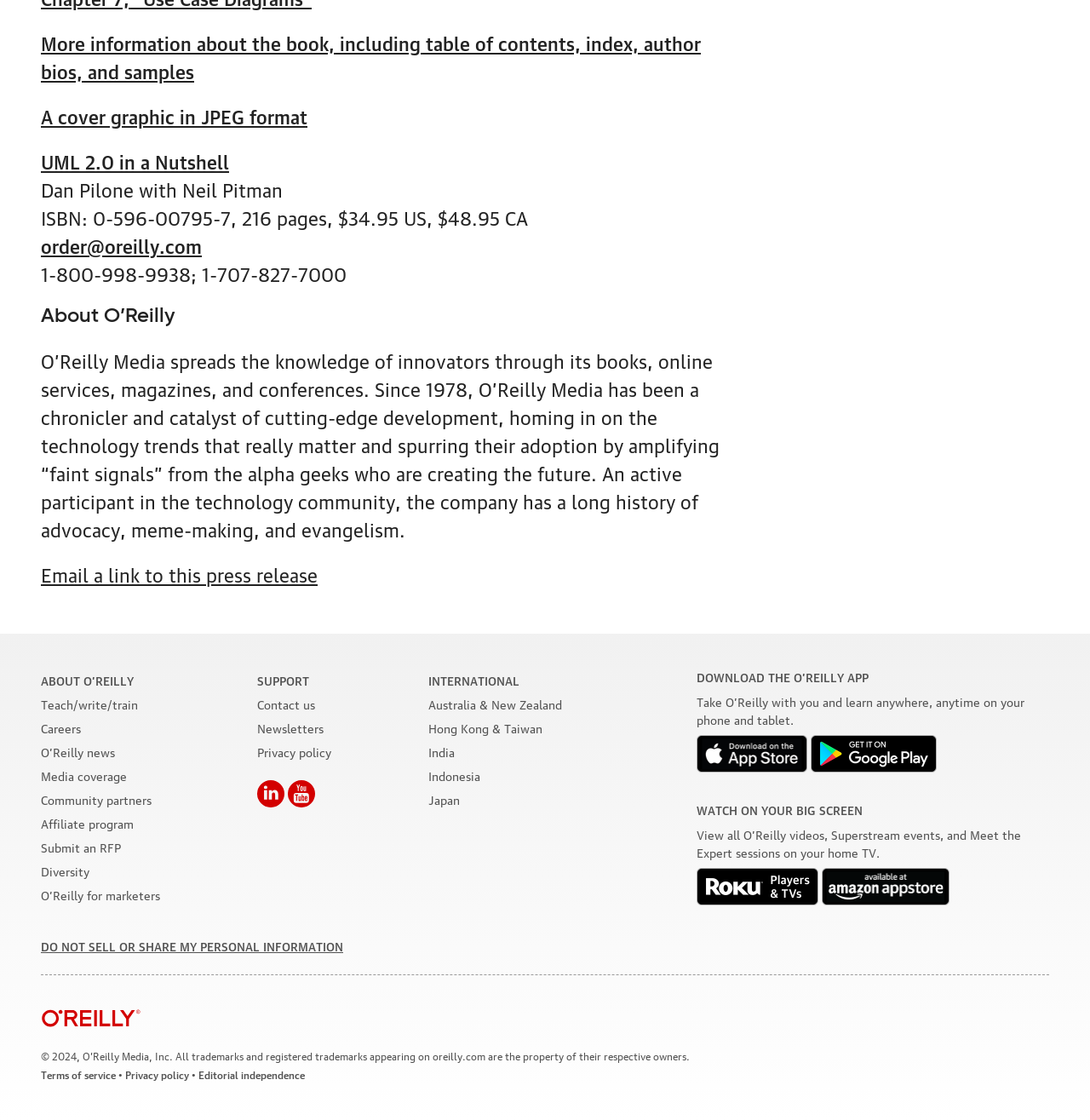Identify the bounding box of the UI element described as follows: "UML 2.0 in a Nutshell". Provide the coordinates as four float numbers in the range of 0 to 1 [left, top, right, bottom].

[0.038, 0.131, 0.21, 0.155]